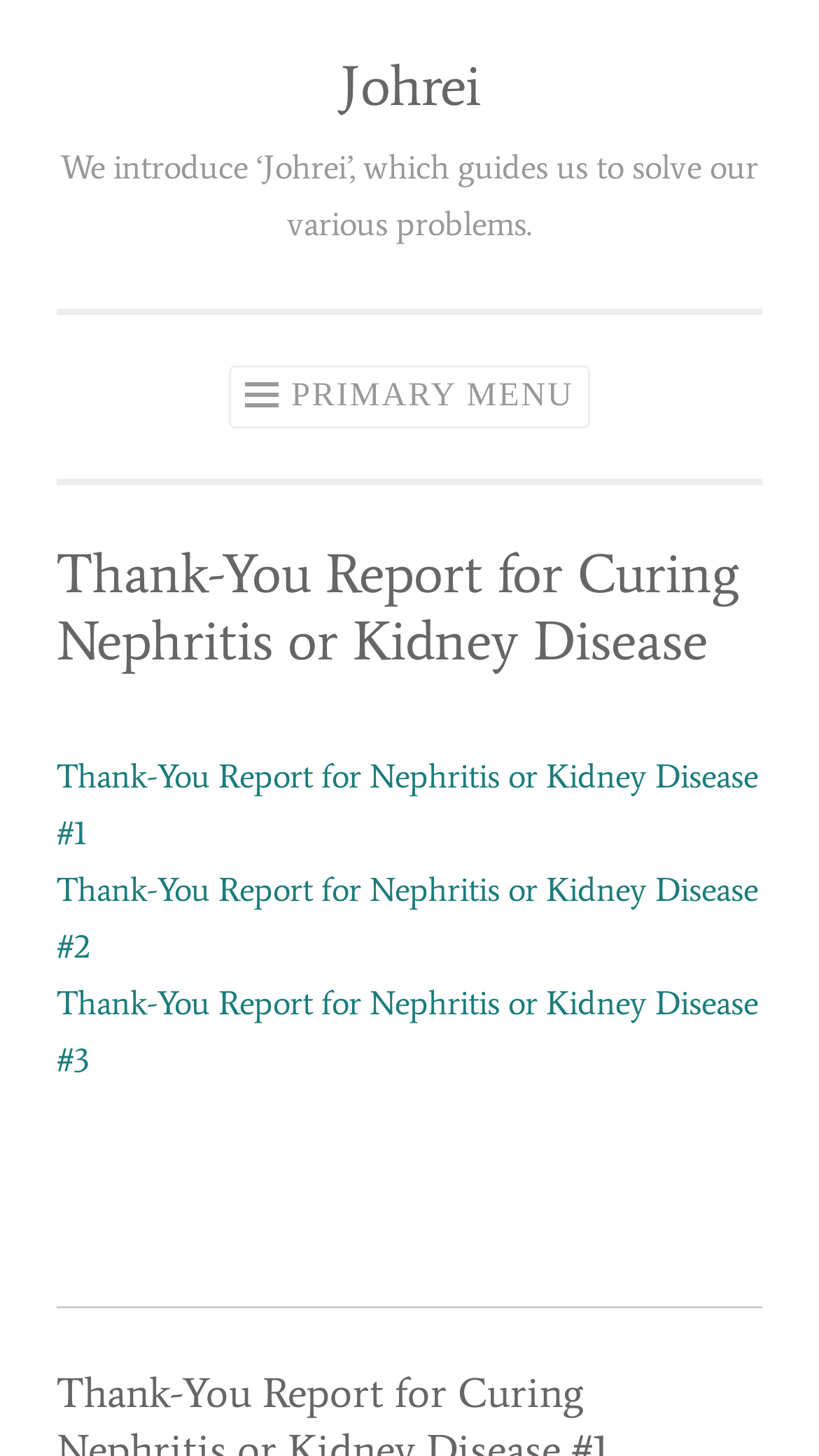What is the purpose of the 'PRIMARY MENU' button?
Look at the image and respond with a one-word or short phrase answer.

To expand the menu